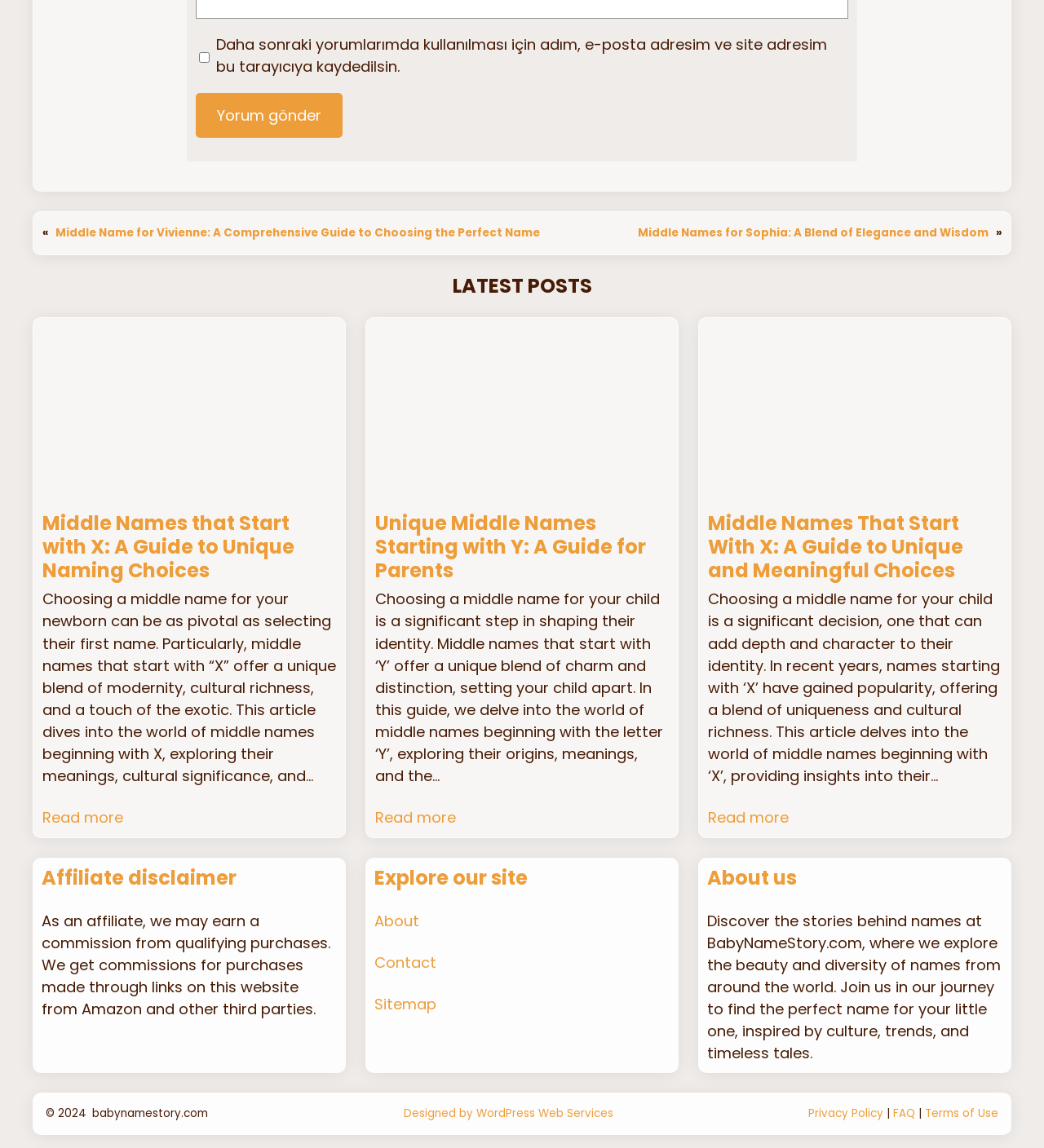Answer in one word or a short phrase: 
What is the affiliate disclaimer about?

Earning commission from purchases